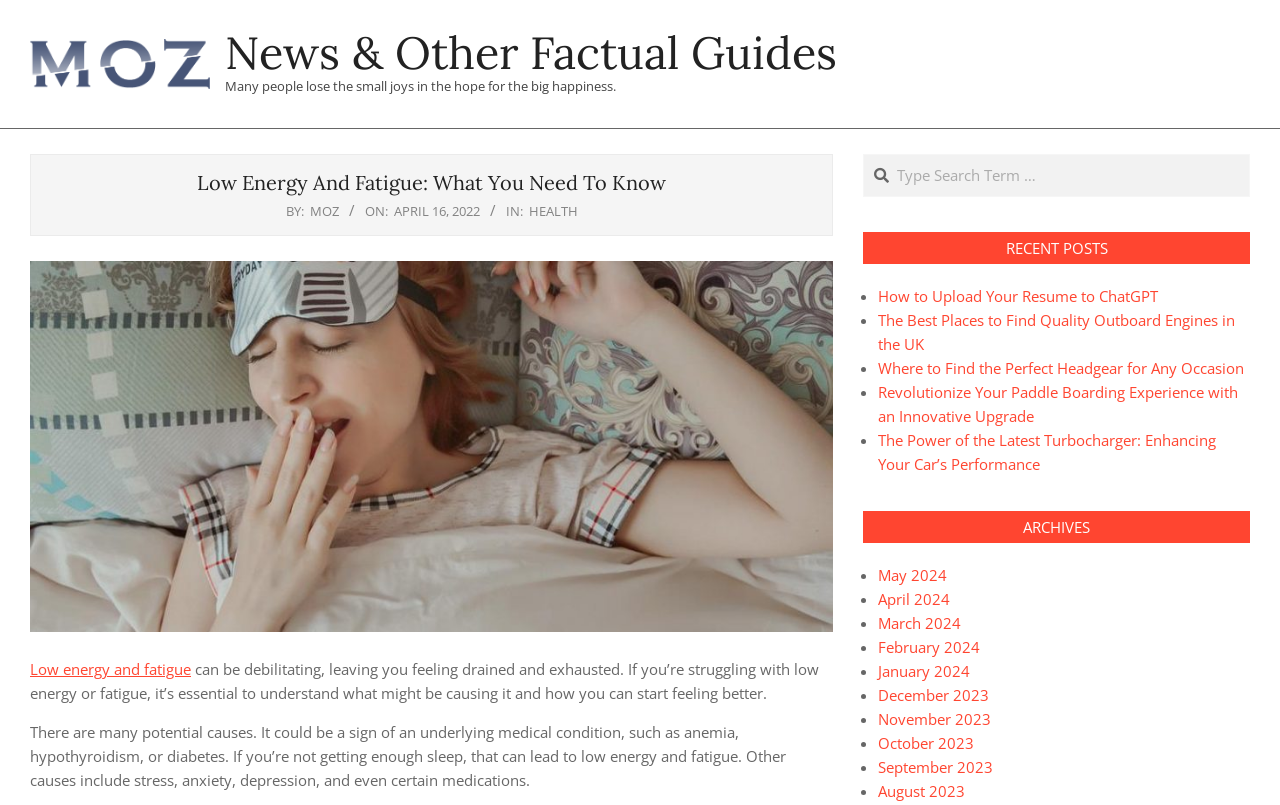Identify the bounding box coordinates of the specific part of the webpage to click to complete this instruction: "View recent posts".

[0.674, 0.288, 0.977, 0.328]